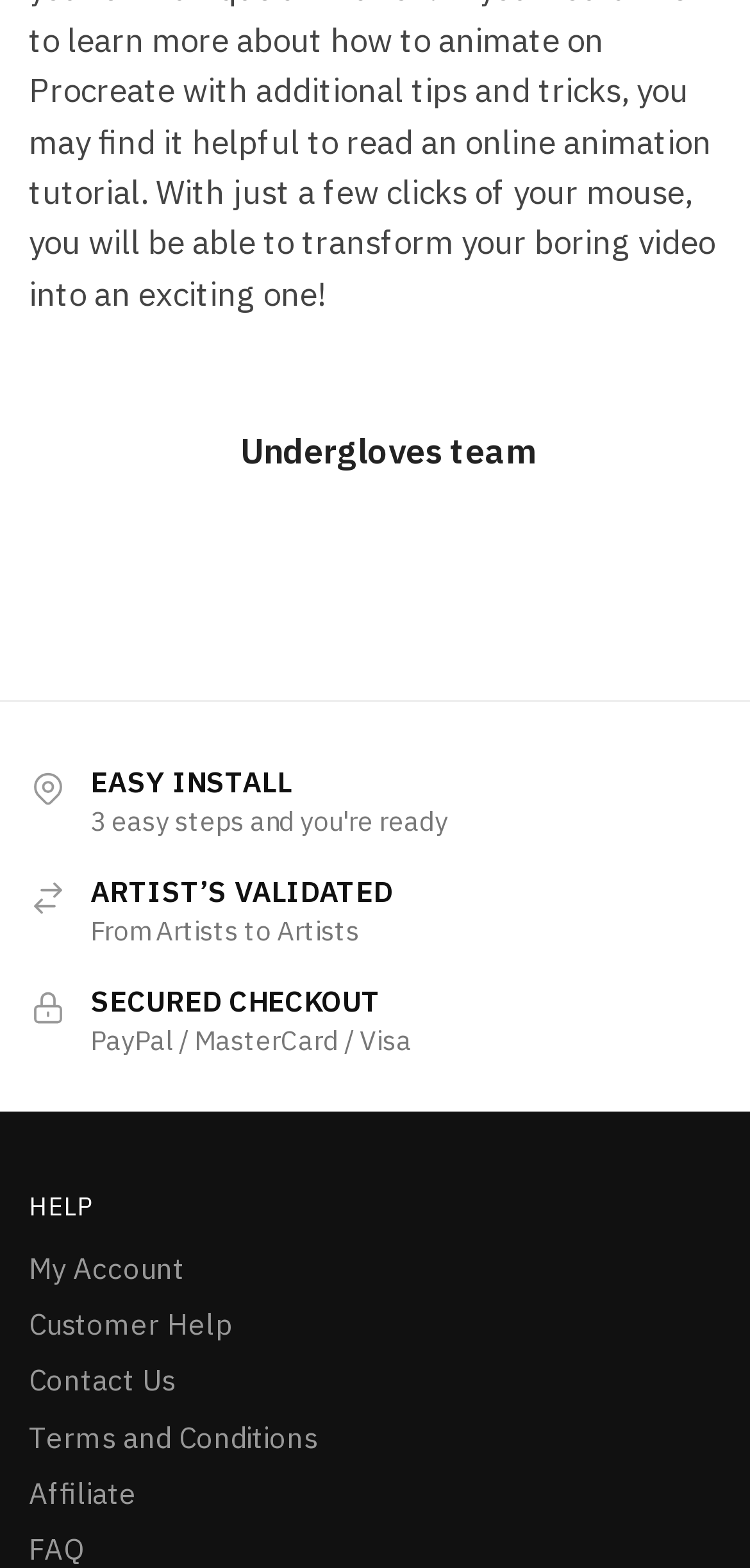Is the 'SECURED CHECKOUT' text below the 'ARTIST’S VALIDATED' text?
Based on the screenshot, provide a one-word or short-phrase response.

Yes